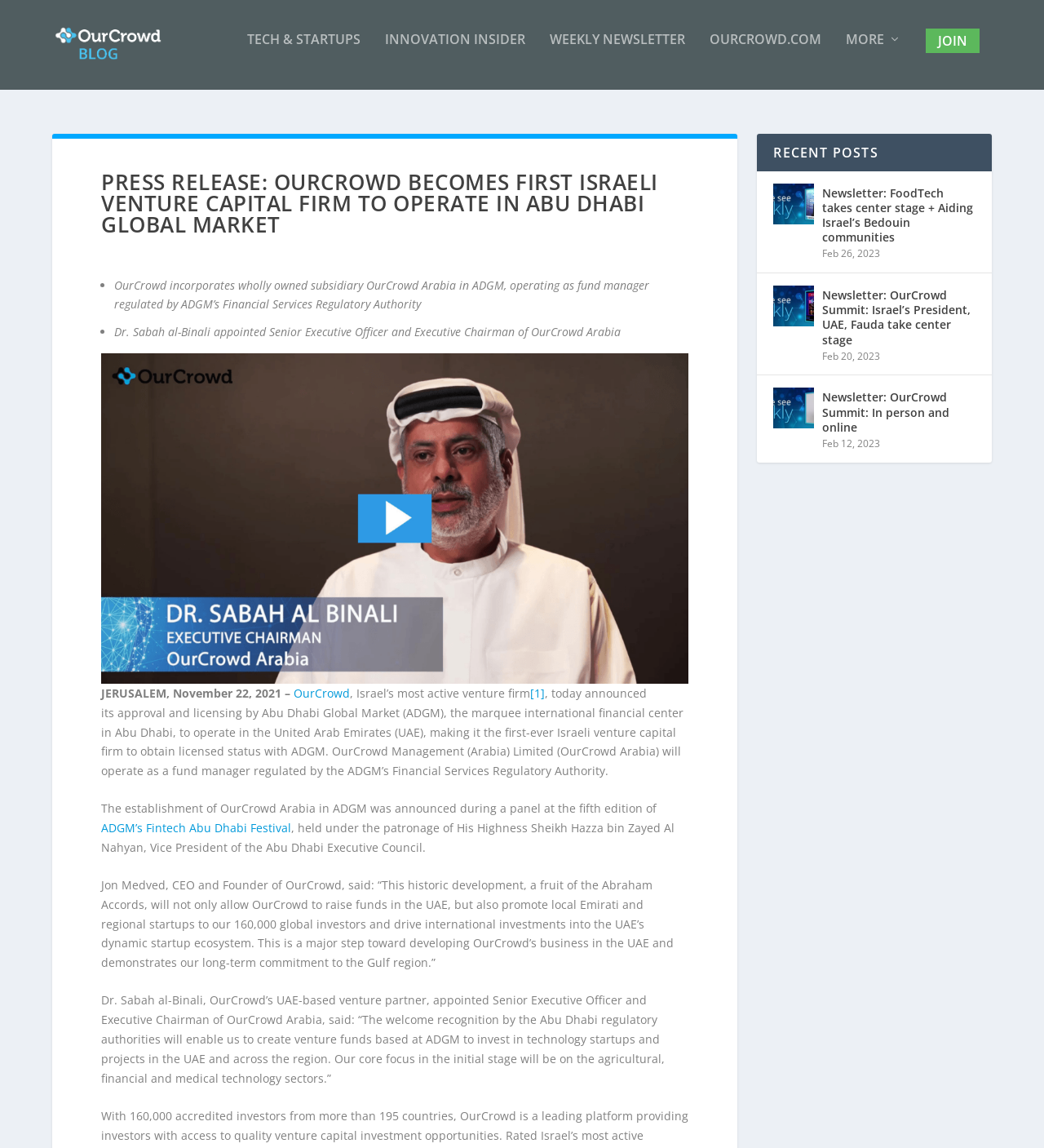Who is the CEO and Founder of OurCrowd?
Using the visual information, reply with a single word or short phrase.

Jon Medved